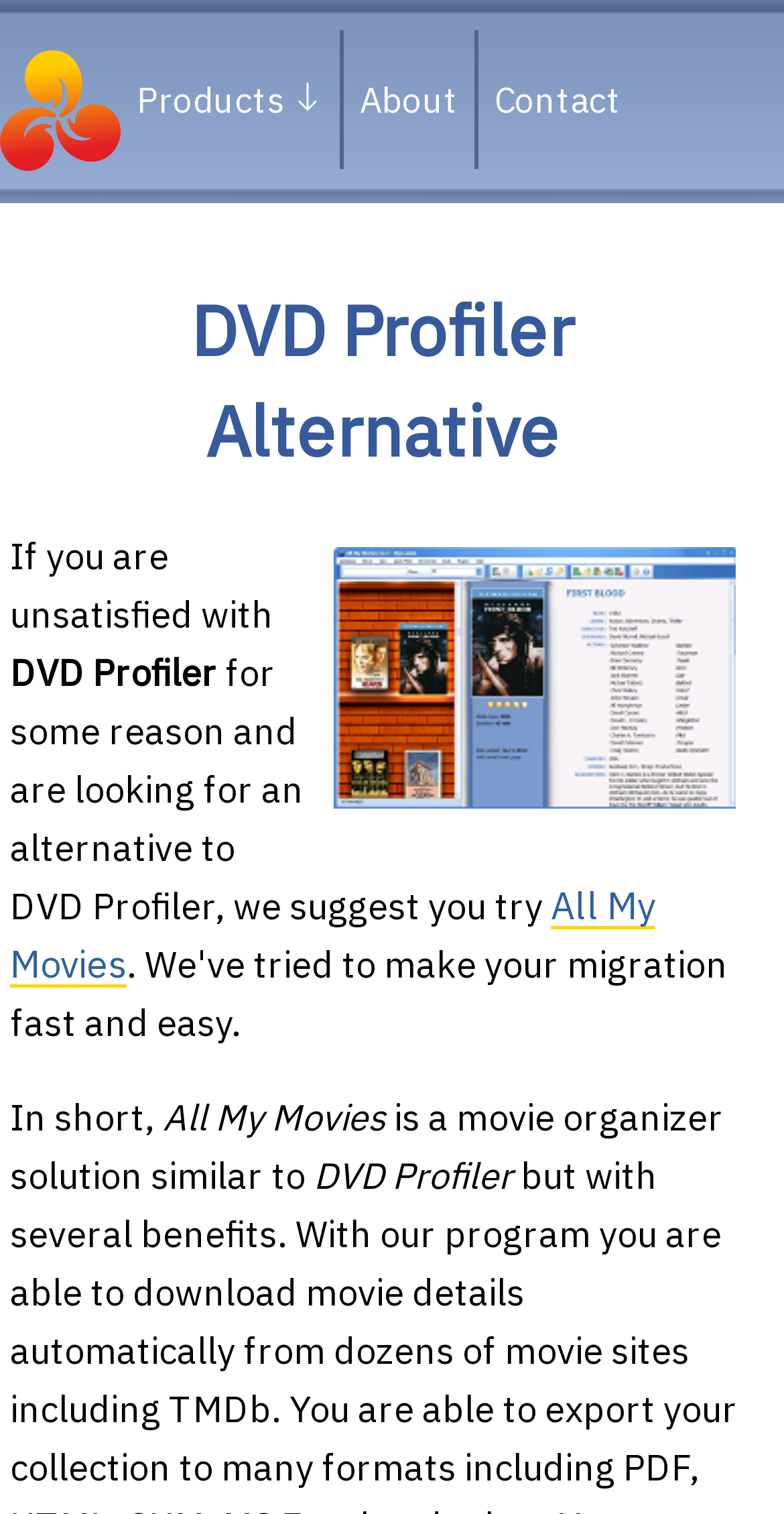Kindly respond to the following question with a single word or a brief phrase: 
Is there an image on the webpage?

Yes